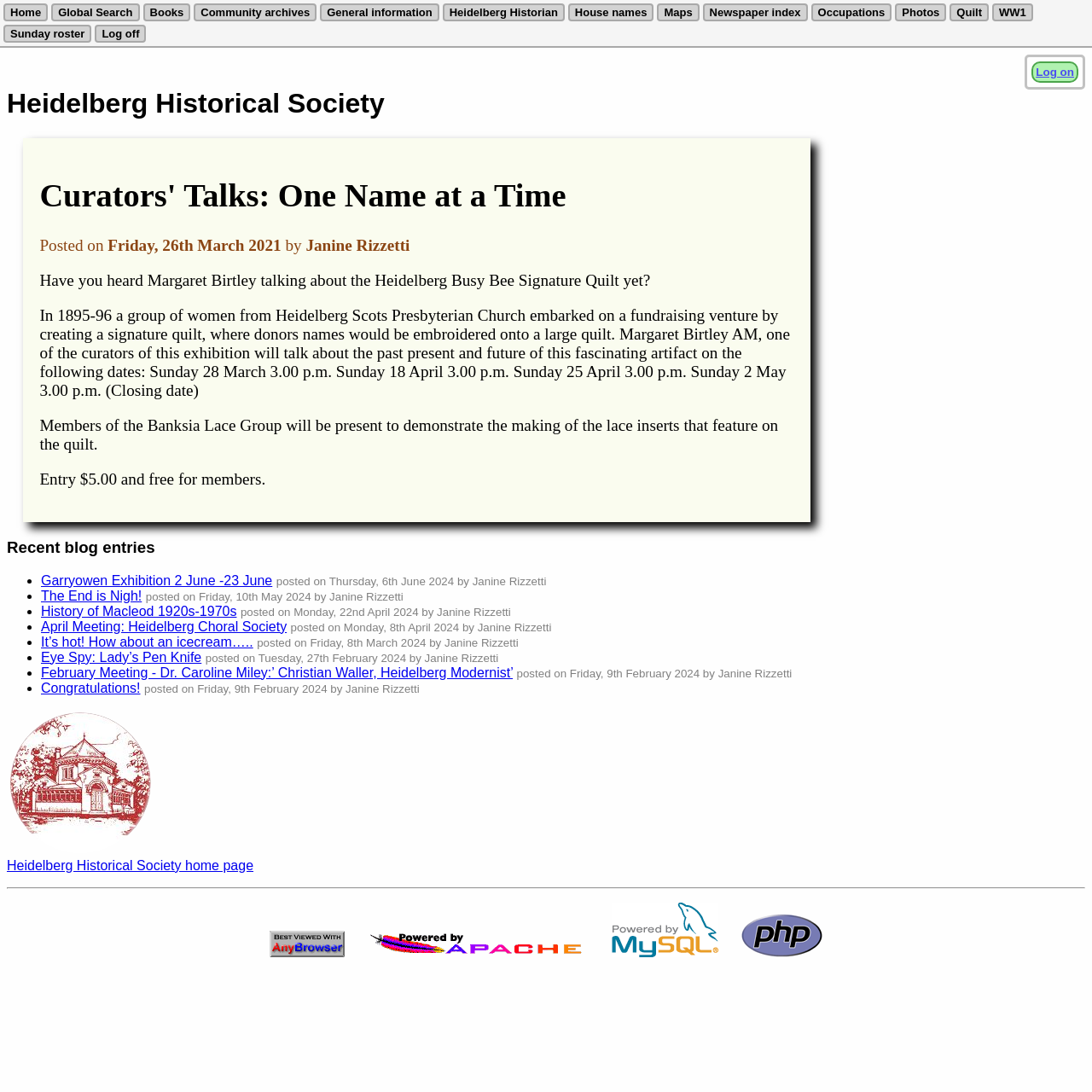Provide your answer in one word or a succinct phrase for the question: 
What is the name of the quilt being discussed?

Heidelberg Busy Bee Signature Quilt